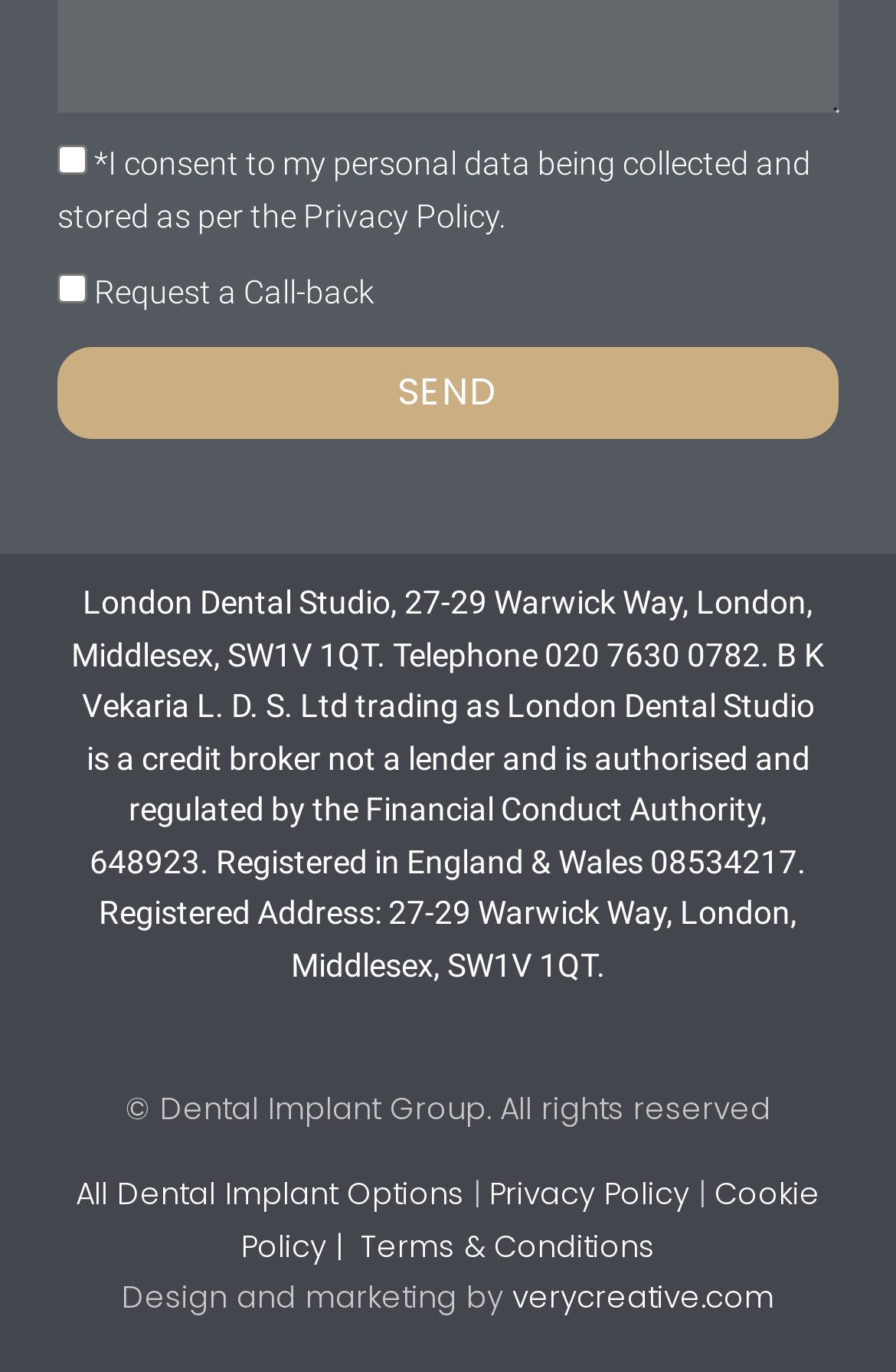Specify the bounding box coordinates of the element's area that should be clicked to execute the given instruction: "Click the SEND button". The coordinates should be four float numbers between 0 and 1, i.e., [left, top, right, bottom].

[0.064, 0.253, 0.936, 0.32]